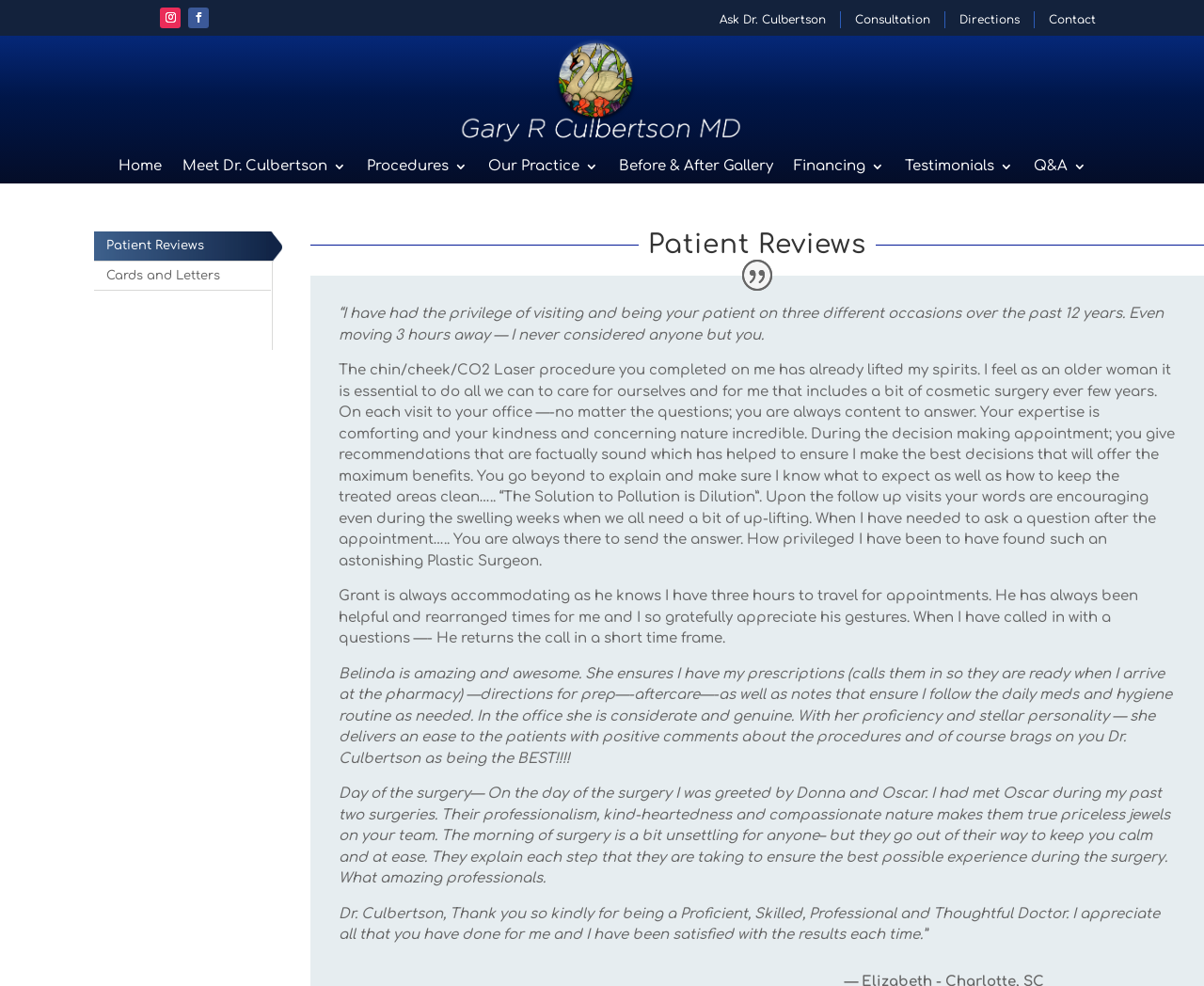What type of procedure is mentioned in the review?
Kindly offer a detailed explanation using the data available in the image.

One of the reviews mentions a specific procedure, 'chin/cheek/CO2 Laser procedure', which was performed by Dr. Culbertson. This suggests that Dr. Culbertson offers this type of procedure as part of his services.